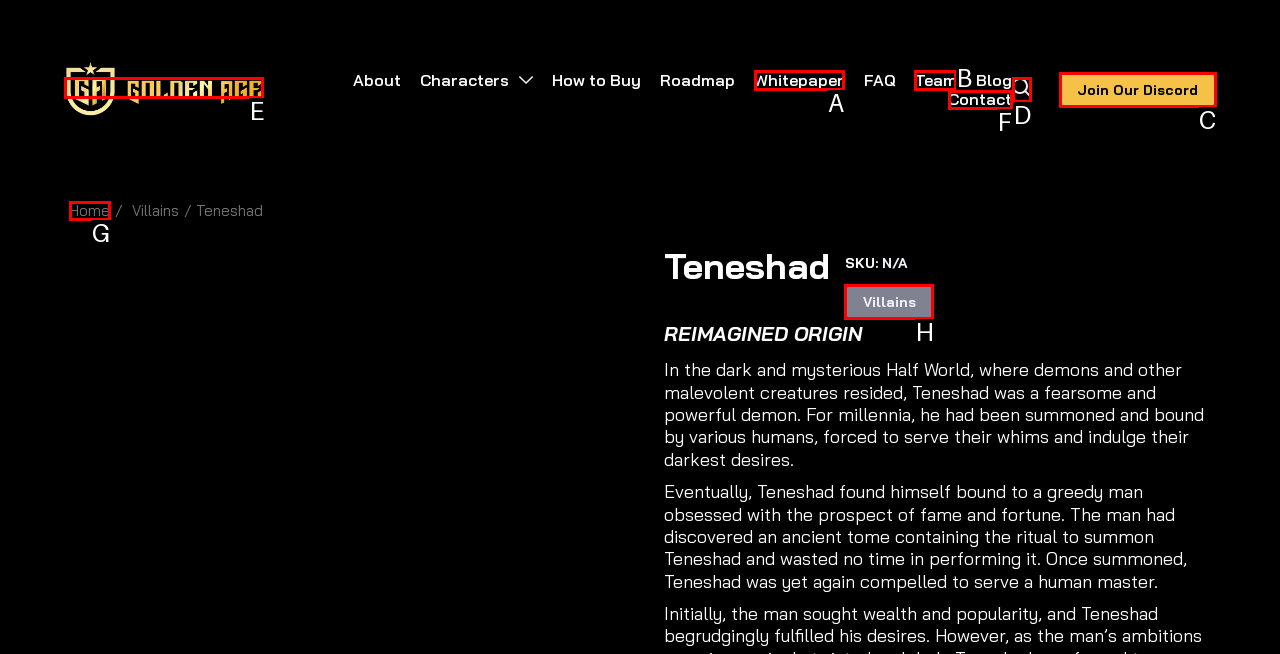Tell me which one HTML element I should click to complete this task: go to Golden Age Studio homepage Answer with the option's letter from the given choices directly.

E